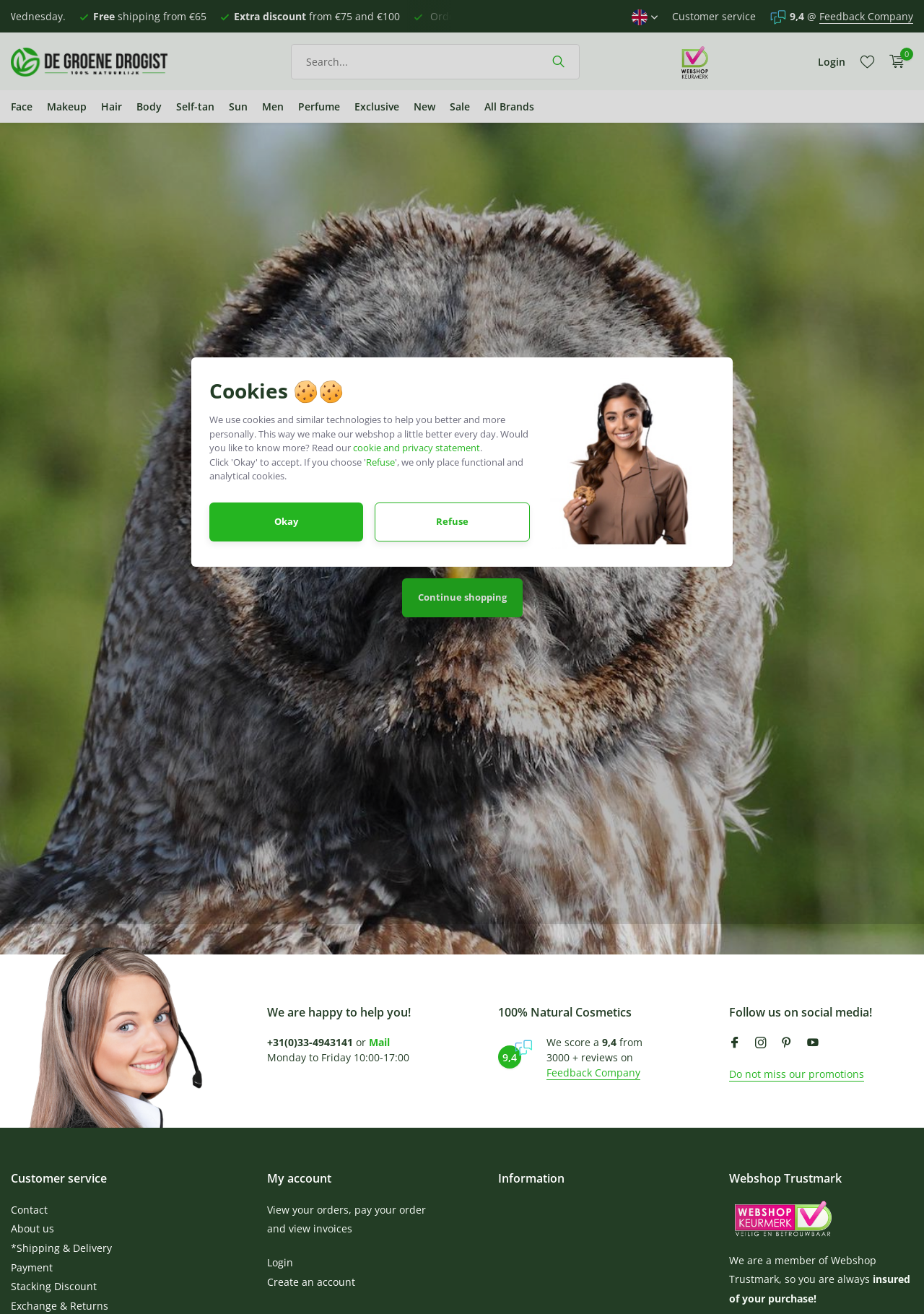Provide the bounding box coordinates for the UI element described in this sentence: "Exchange & Returns". The coordinates should be four float values between 0 and 1, i.e., [left, top, right, bottom].

[0.012, 0.988, 0.117, 0.999]